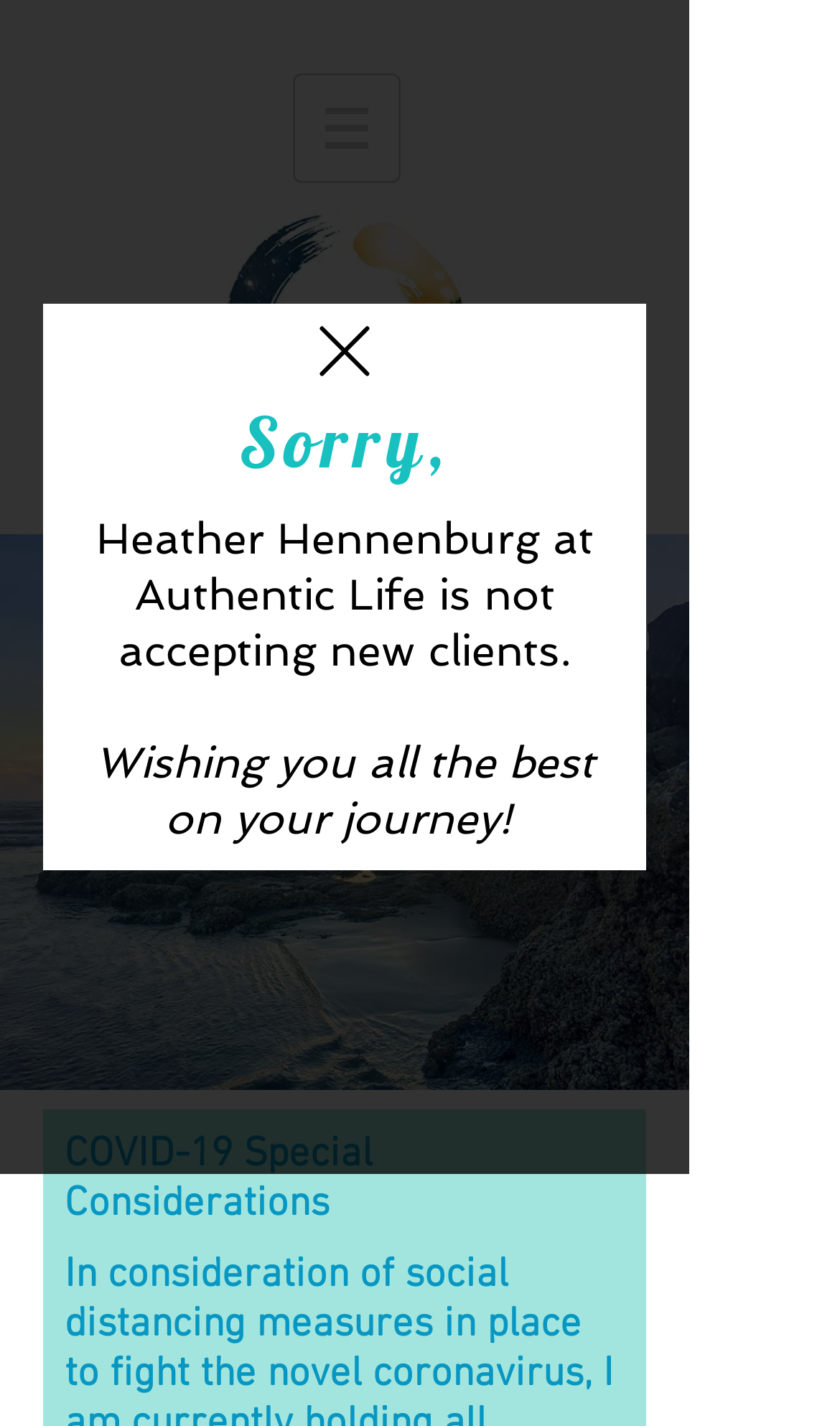Observe the image and answer the following question in detail: What is the topic of the heading?

I looked at the heading element and found the text 'COVID-19 Special Considerations', which suggests that the topic is related to COVID-19 considerations.